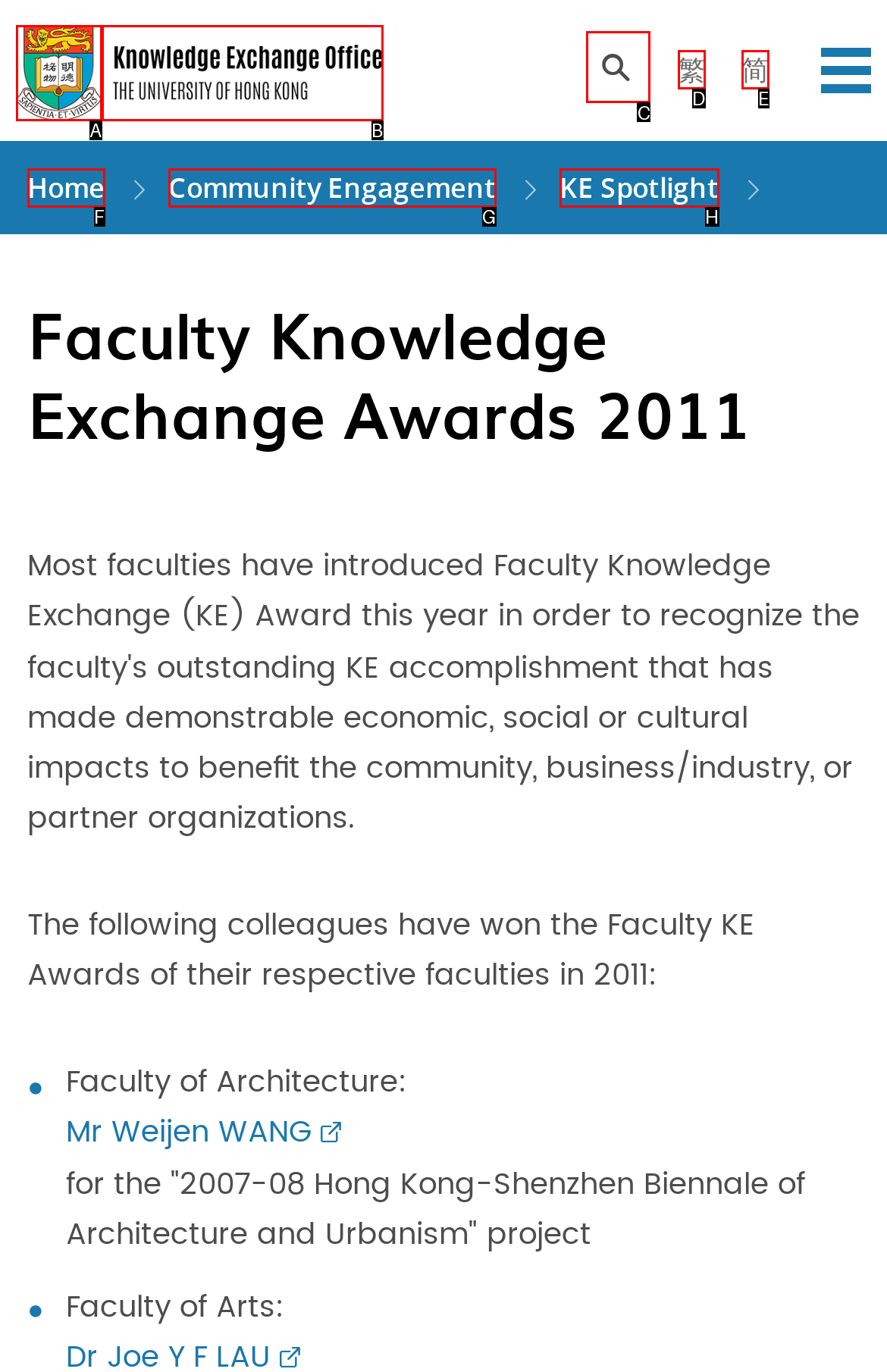For the instruction: Toggle search panel, which HTML element should be clicked?
Respond with the letter of the appropriate option from the choices given.

C